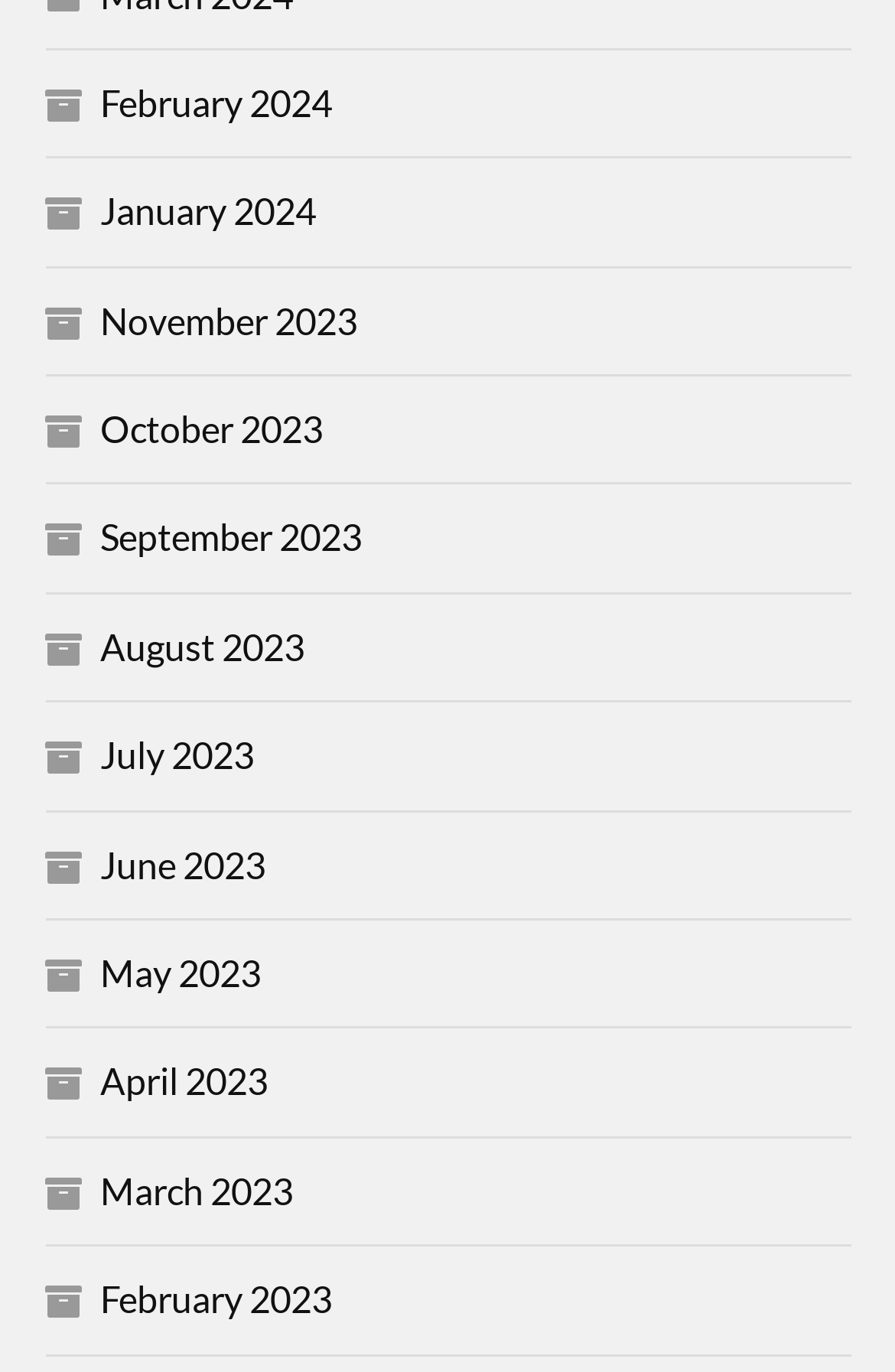What is the most recent month listed? Analyze the screenshot and reply with just one word or a short phrase.

February 2024